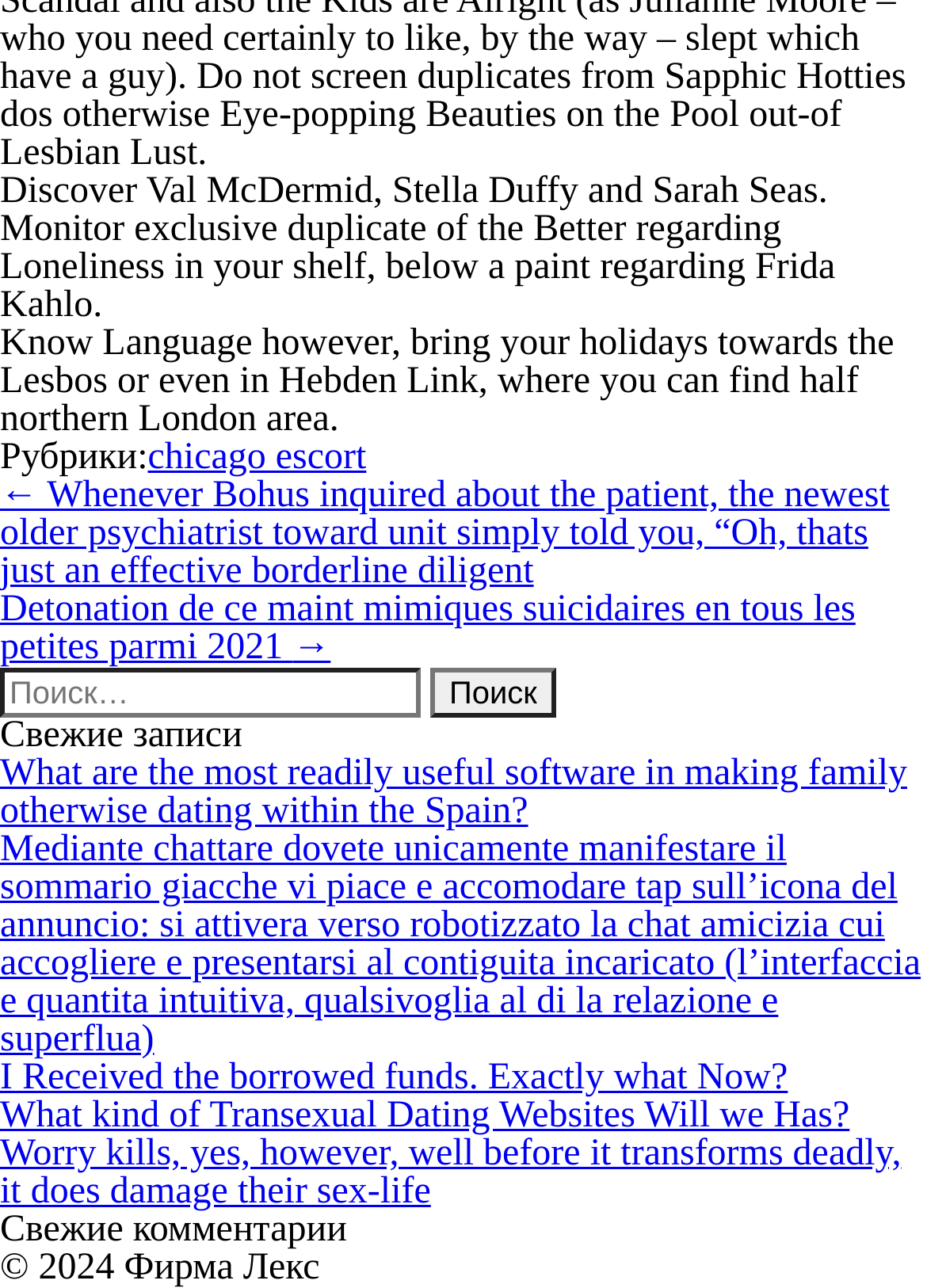From the webpage screenshot, predict the bounding box coordinates (top-left x, top-left y, bottom-right x, bottom-right y) for the UI element described here: parent_node: Найти: value="Поиск"

[0.464, 0.518, 0.6, 0.557]